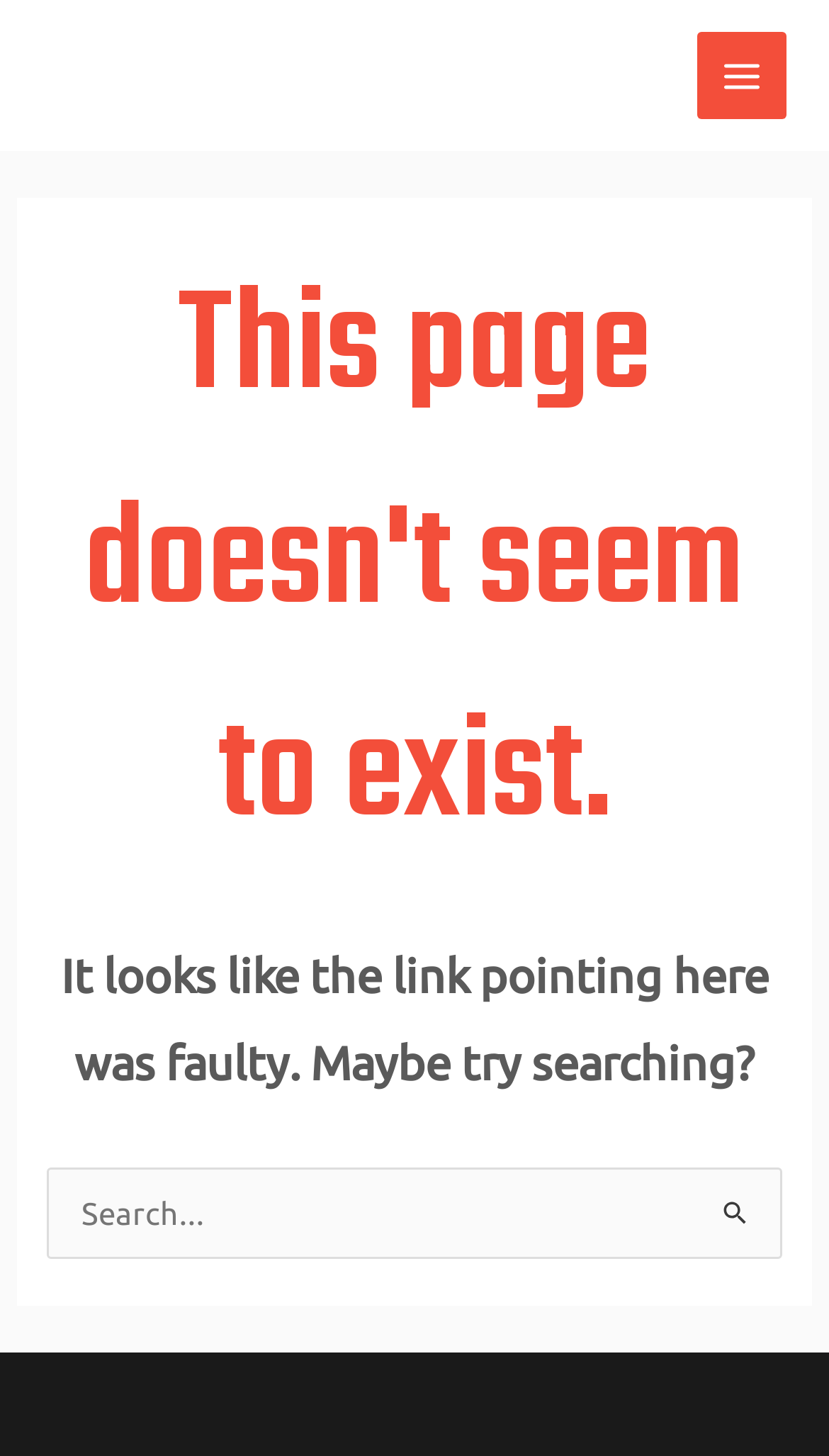Using the format (top-left x, top-left y, bottom-right x, bottom-right y), provide the bounding box coordinates for the described UI element. All values should be floating point numbers between 0 and 1: Search

[0.872, 0.822, 0.904, 0.846]